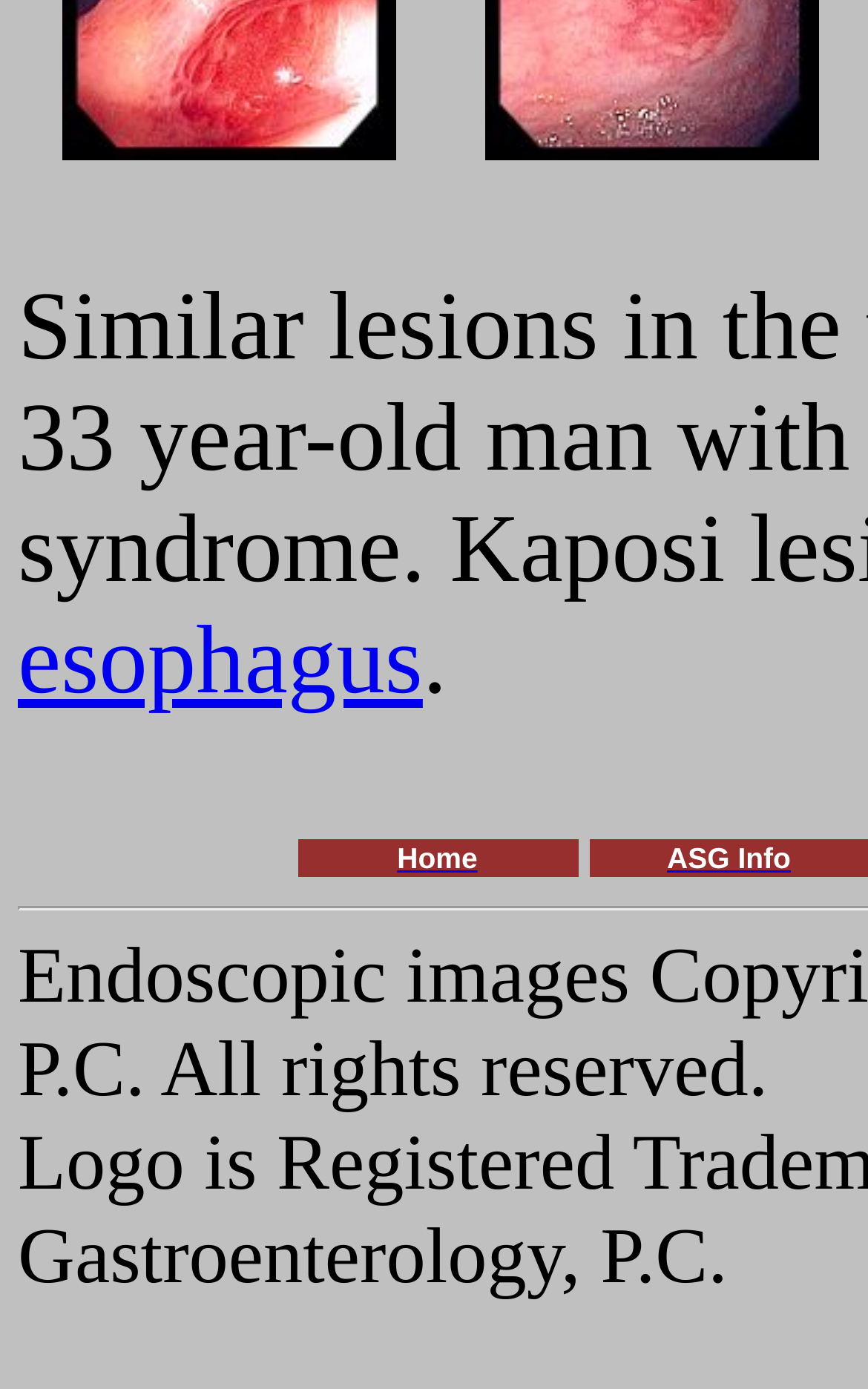Find the bounding box coordinates for the HTML element specified by: "ASG Info".

[0.768, 0.604, 0.911, 0.631]